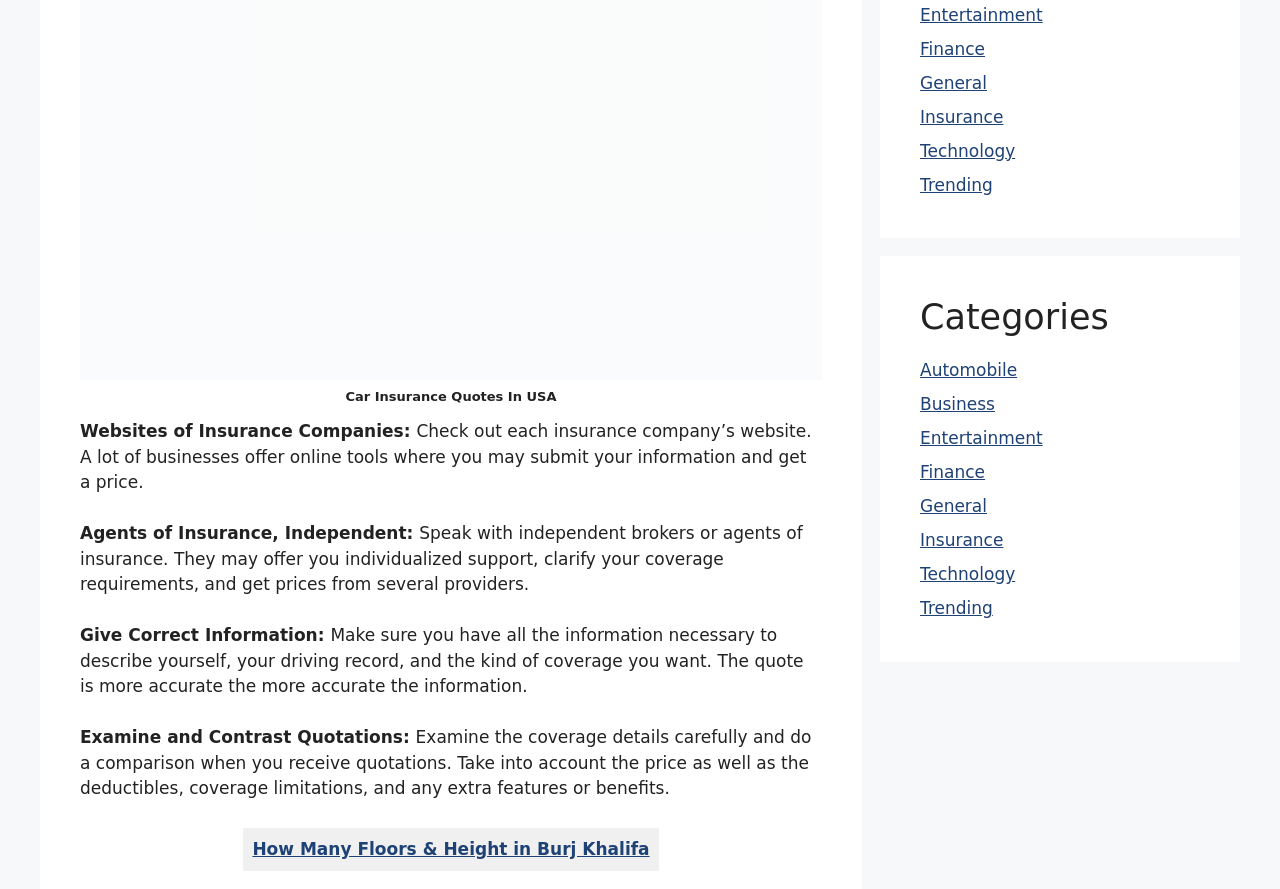Pinpoint the bounding box coordinates of the element to be clicked to execute the instruction: "Click on Automobile".

[0.719, 0.405, 0.795, 0.428]